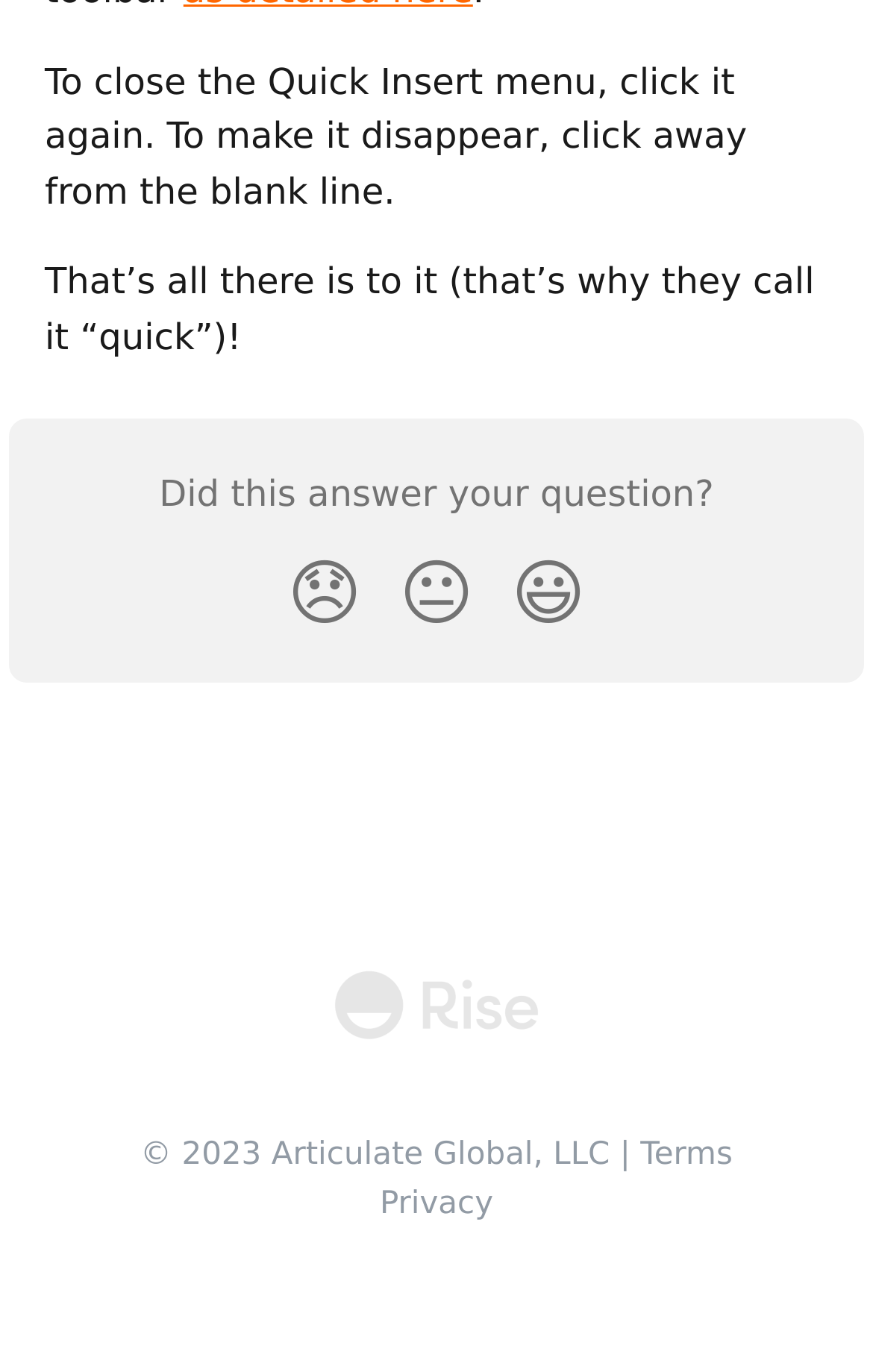Determine the bounding box coordinates in the format (top-left x, top-left y, bottom-right x, bottom-right y). Ensure all values are floating point numbers between 0 and 1. Identify the bounding box of the UI element described by: 😐

[0.436, 0.388, 0.564, 0.477]